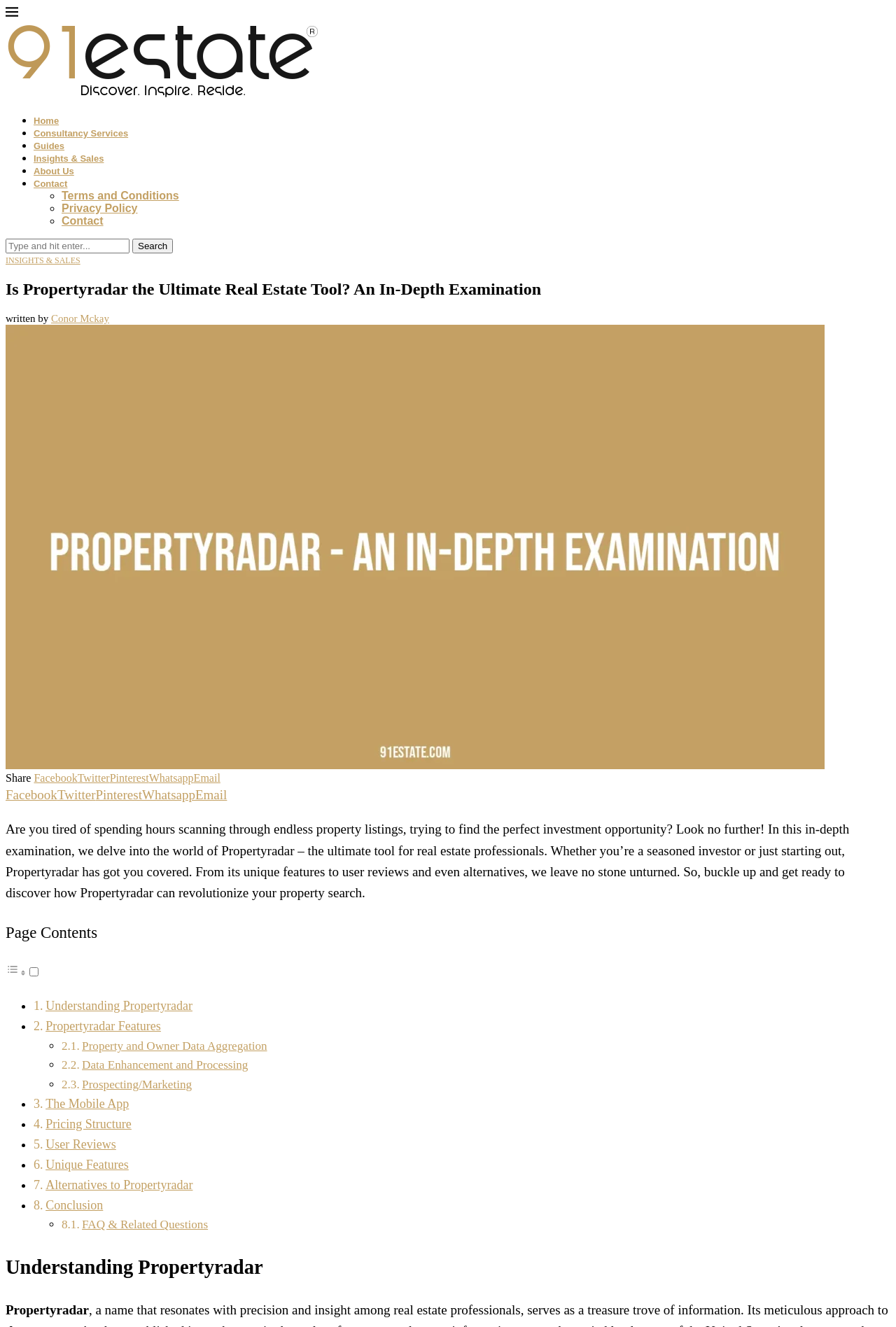Carefully examine the image and provide an in-depth answer to the question: Is Propertyradar available as a mobile app?

The webpage mentions that Propertyradar has a mobile app, which is listed in the table of contents under 'The Mobile App'.